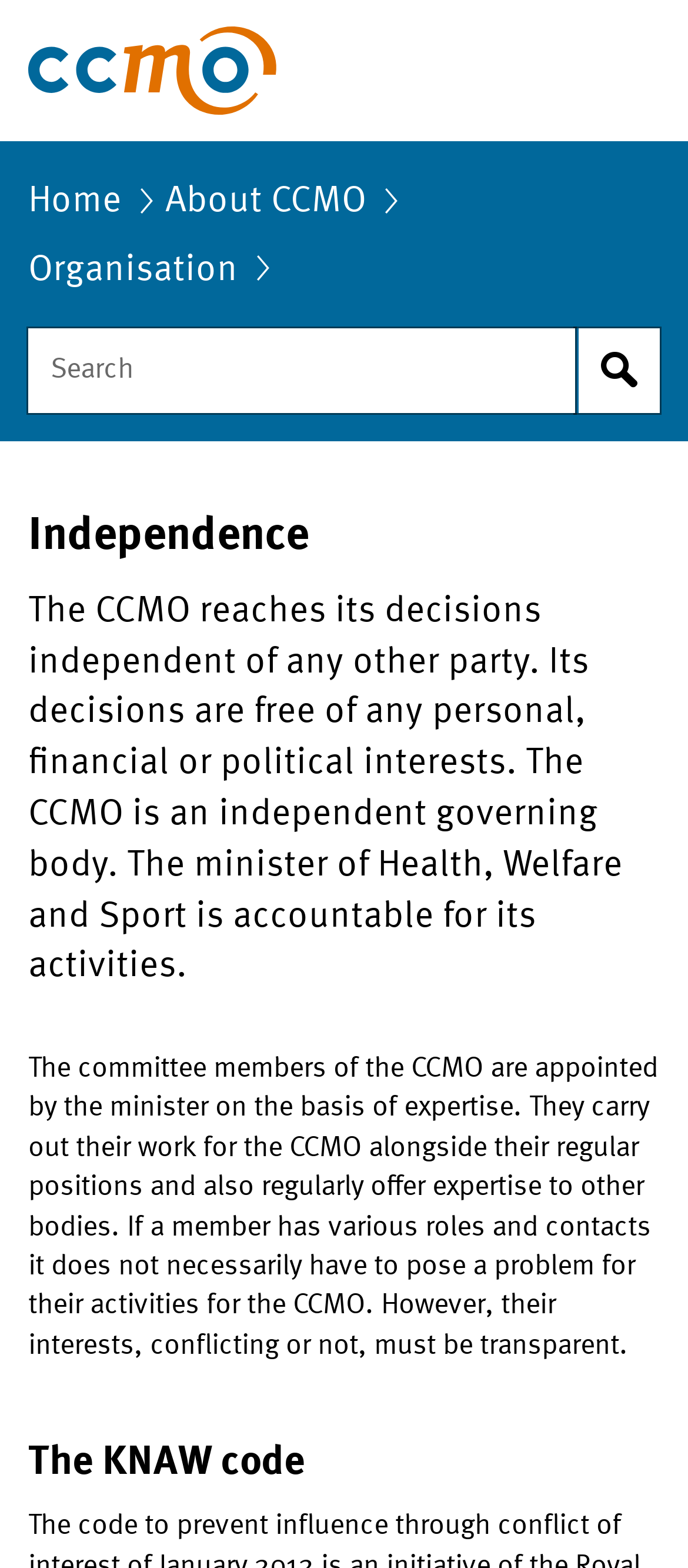Find the bounding box coordinates for the HTML element described in this sentence: "Start search". Provide the coordinates as four float numbers between 0 and 1, in the format [left, top, right, bottom].

[0.836, 0.209, 0.959, 0.263]